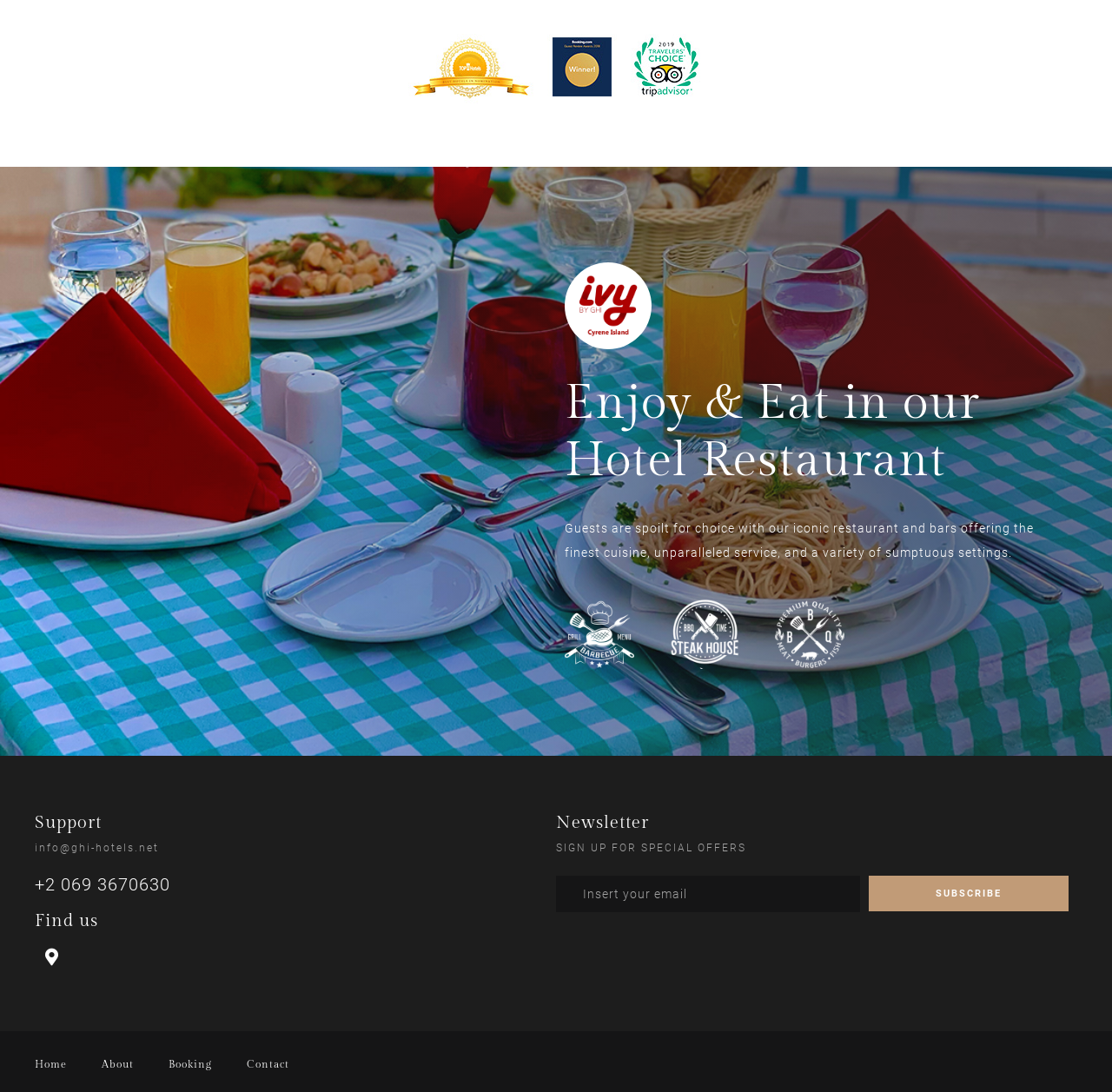Identify the bounding box coordinates of the region I need to click to complete this instruction: "Click on the 'info@ghi-hotels.net' link".

[0.031, 0.771, 0.143, 0.782]